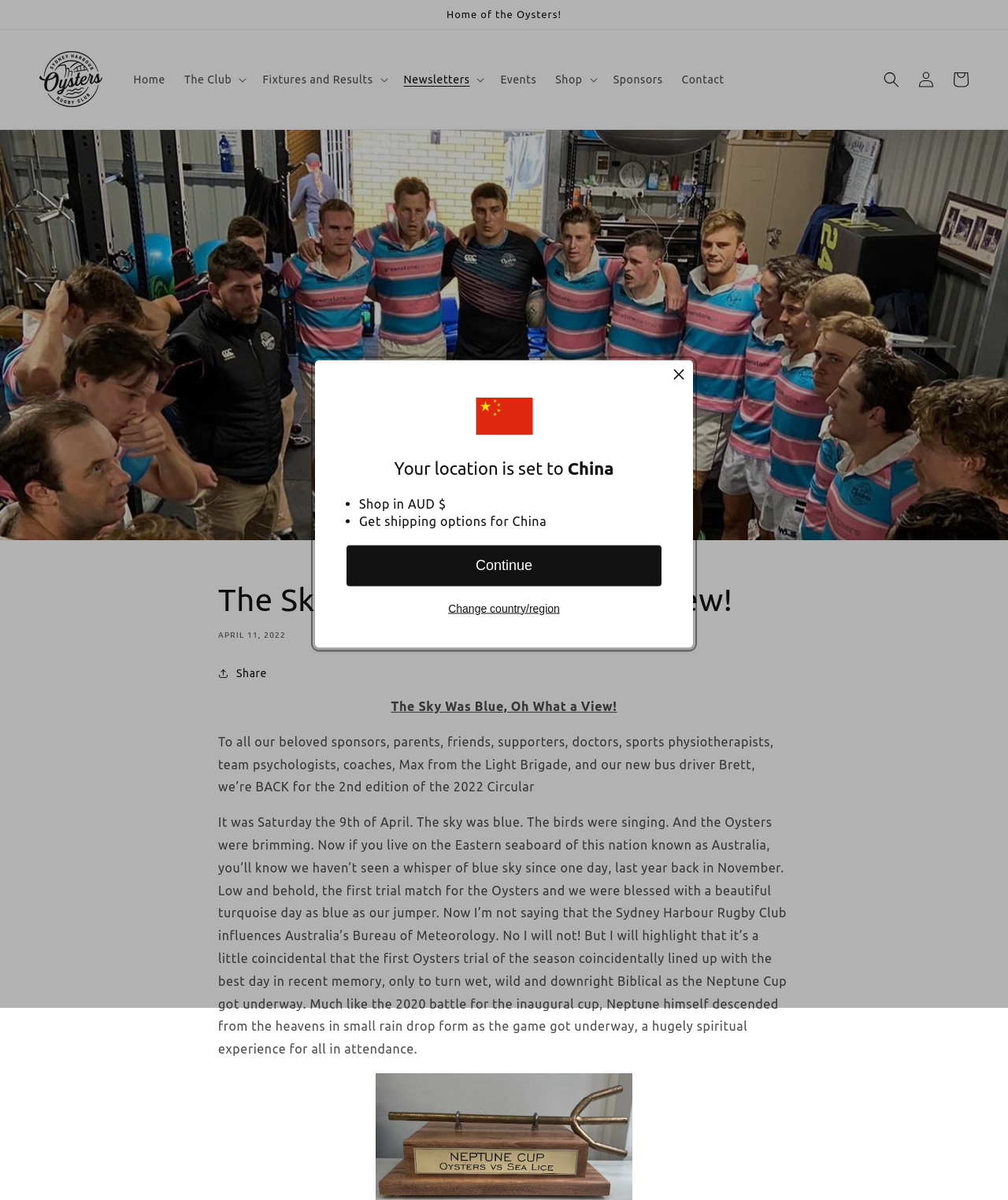What is the location set to?
Using the information from the image, answer the question thoroughly.

The location is set to China, as indicated by the text 'Your location is set to China' in the top banner of the webpage.